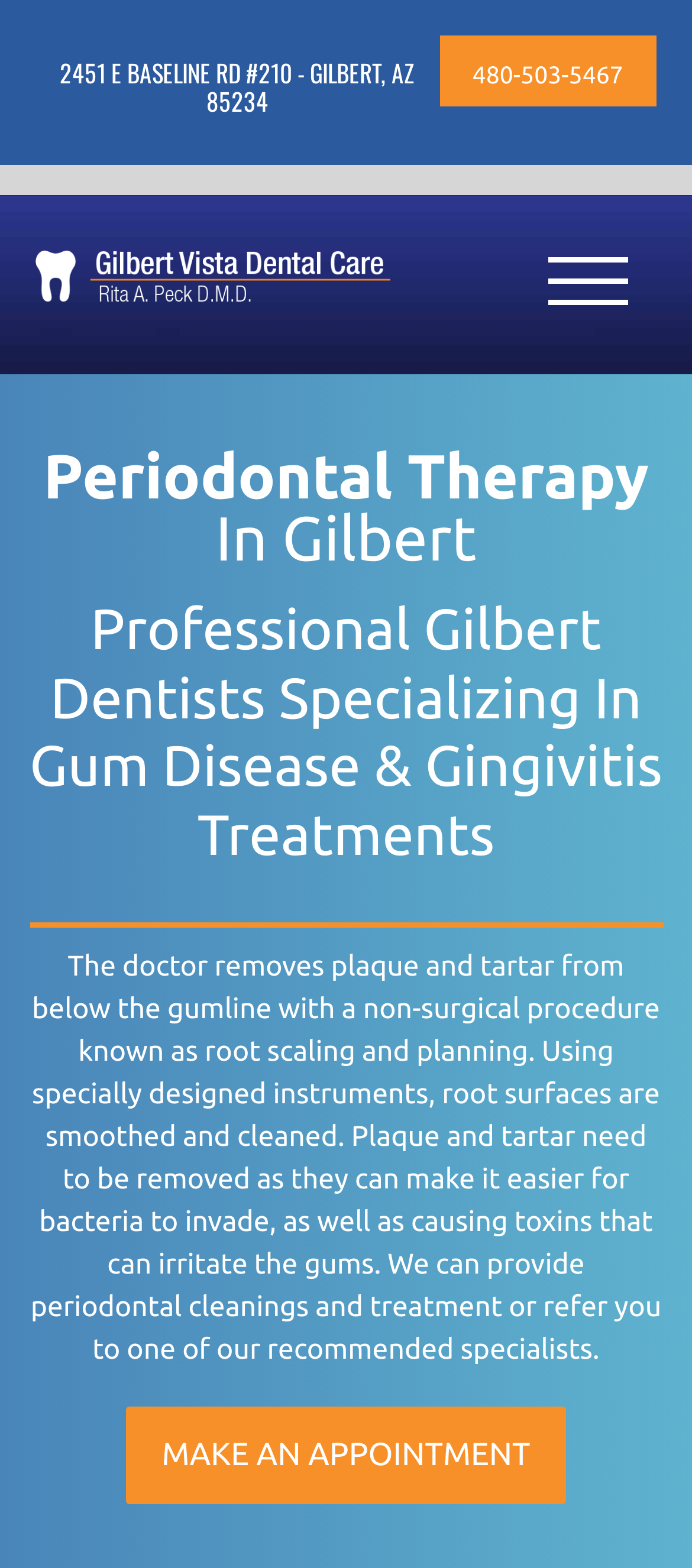What is the purpose of root scaling and planning?
Based on the image, give a one-word or short phrase answer.

To remove plaque and tartar